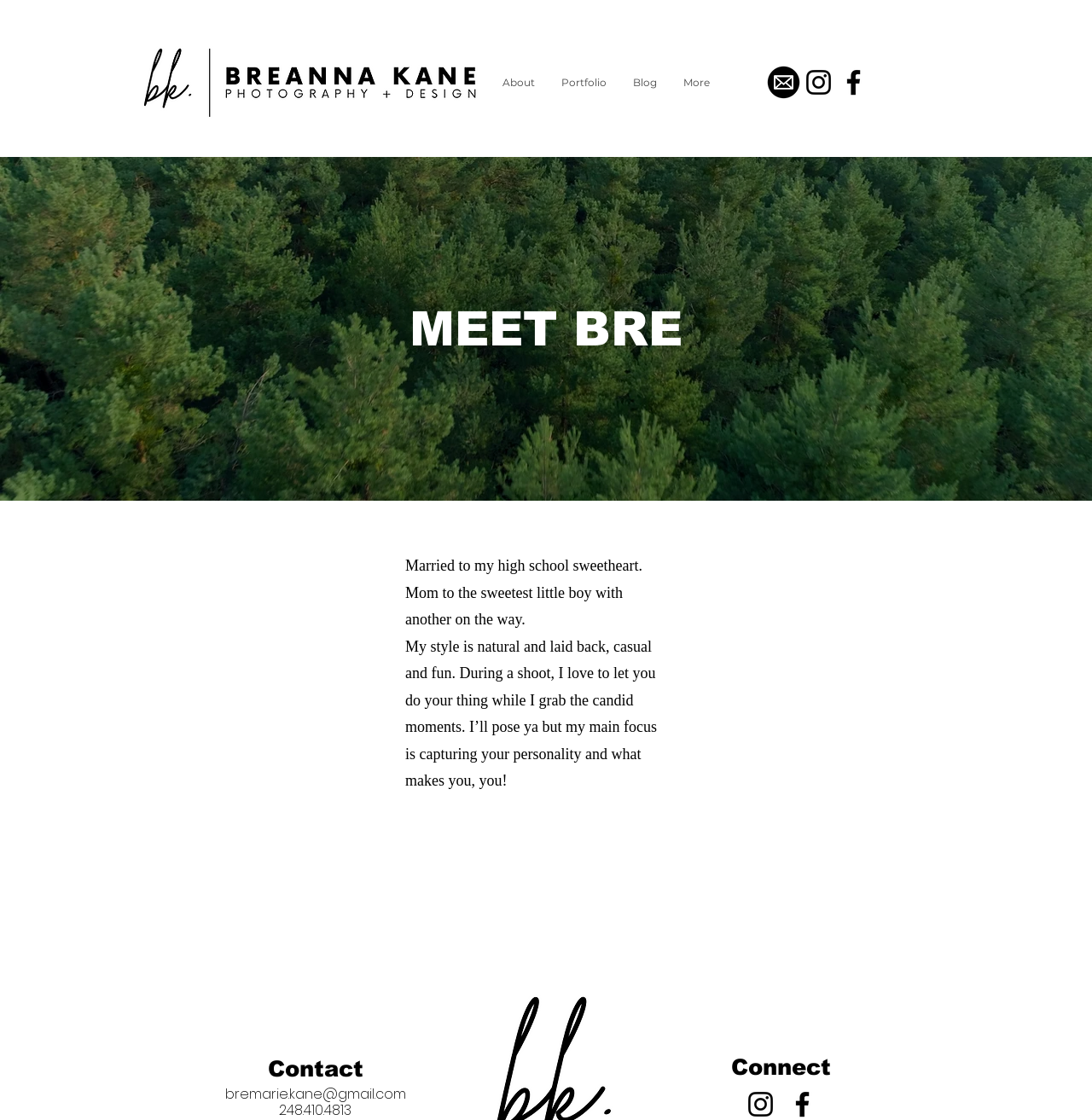Please identify the bounding box coordinates of the element's region that I should click in order to complete the following instruction: "Visit Breanna's Instagram page". The bounding box coordinates consist of four float numbers between 0 and 1, i.e., [left, top, right, bottom].

[0.734, 0.059, 0.765, 0.088]